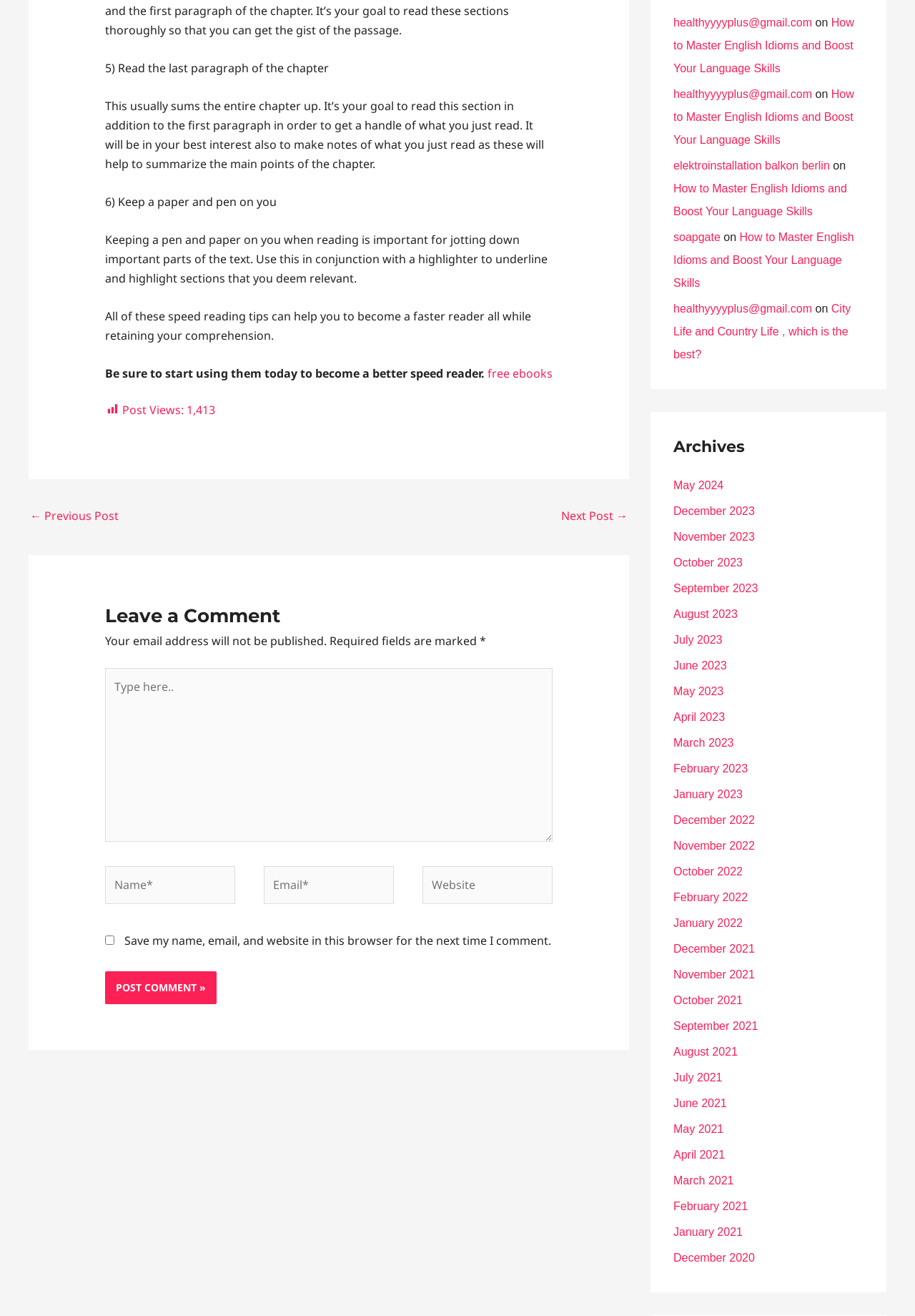What is the purpose of keeping a paper and pen while reading?
Based on the screenshot, provide a one-word or short-phrase response.

To jot down important parts